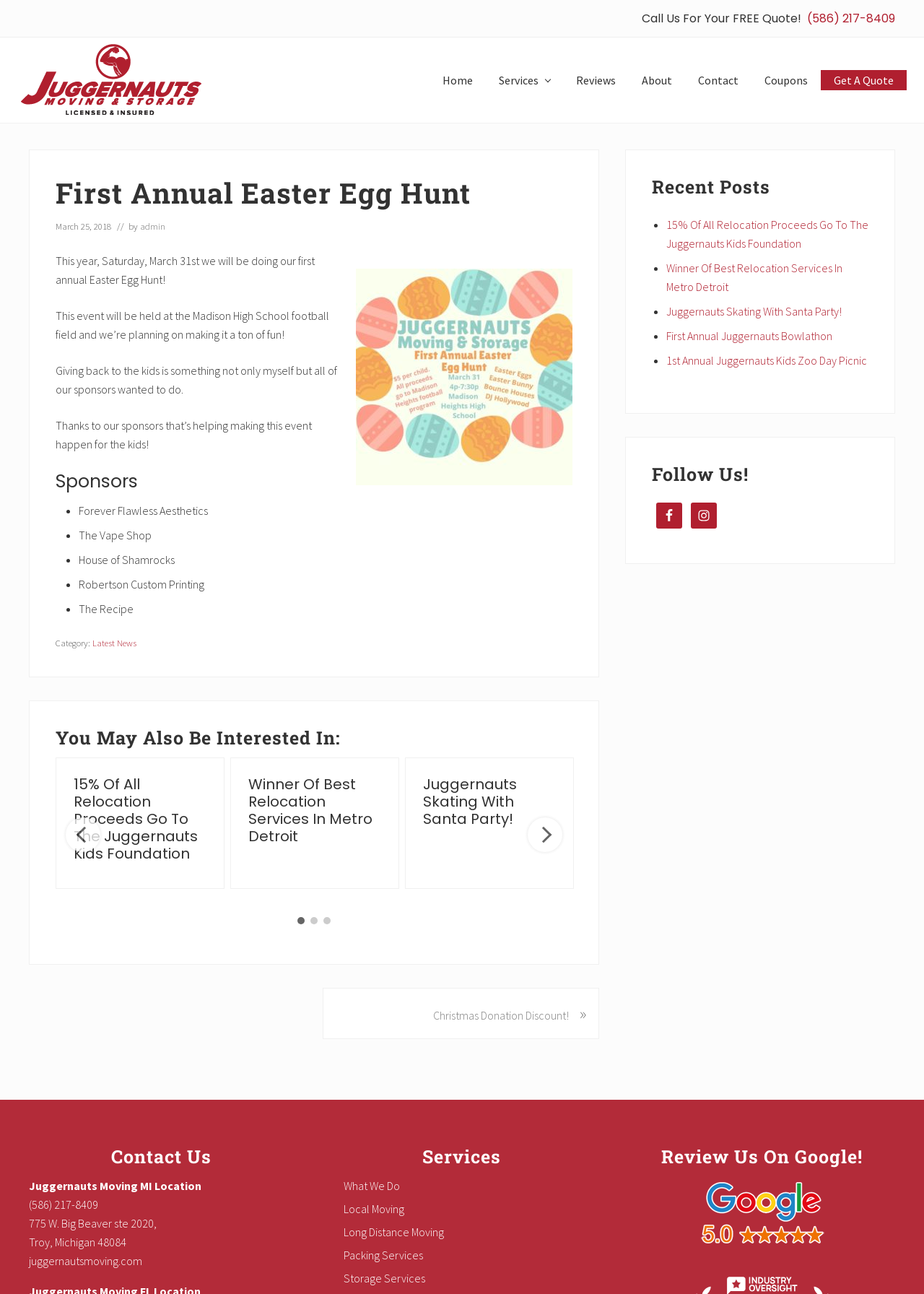Please find the bounding box coordinates of the section that needs to be clicked to achieve this instruction: "Click the 'Next' button".

[0.571, 0.632, 0.609, 0.658]